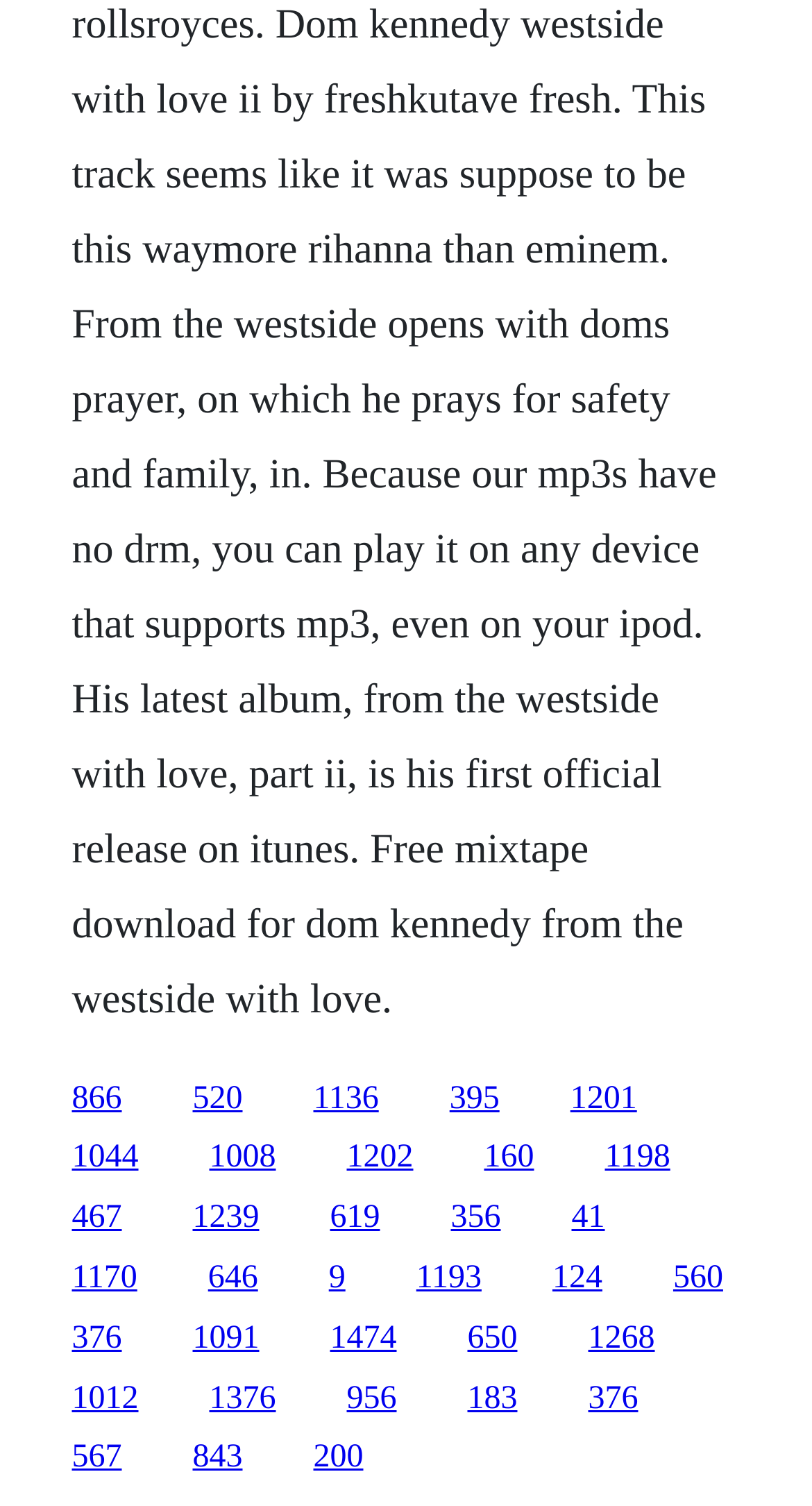What is the horizontal position of the last link?
Kindly give a detailed and elaborate answer to the question.

I looked at the x1 coordinate of the last link element, which is 0.088, indicating its horizontal position on the webpage.